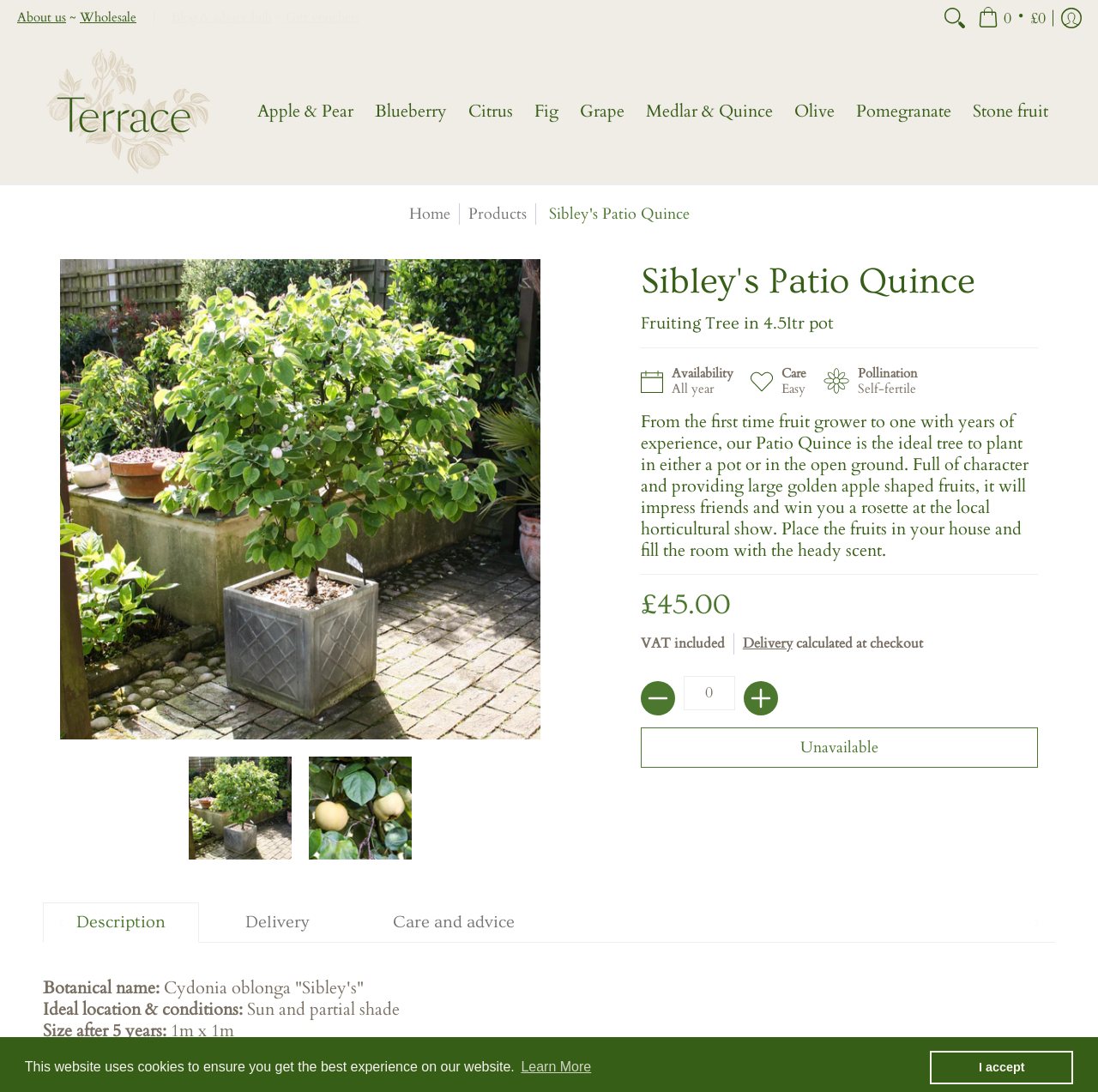Please identify the bounding box coordinates of the clickable region that I should interact with to perform the following instruction: "Click the 'About us' link". The coordinates should be expressed as four float numbers between 0 and 1, i.e., [left, top, right, bottom].

[0.016, 0.009, 0.06, 0.024]